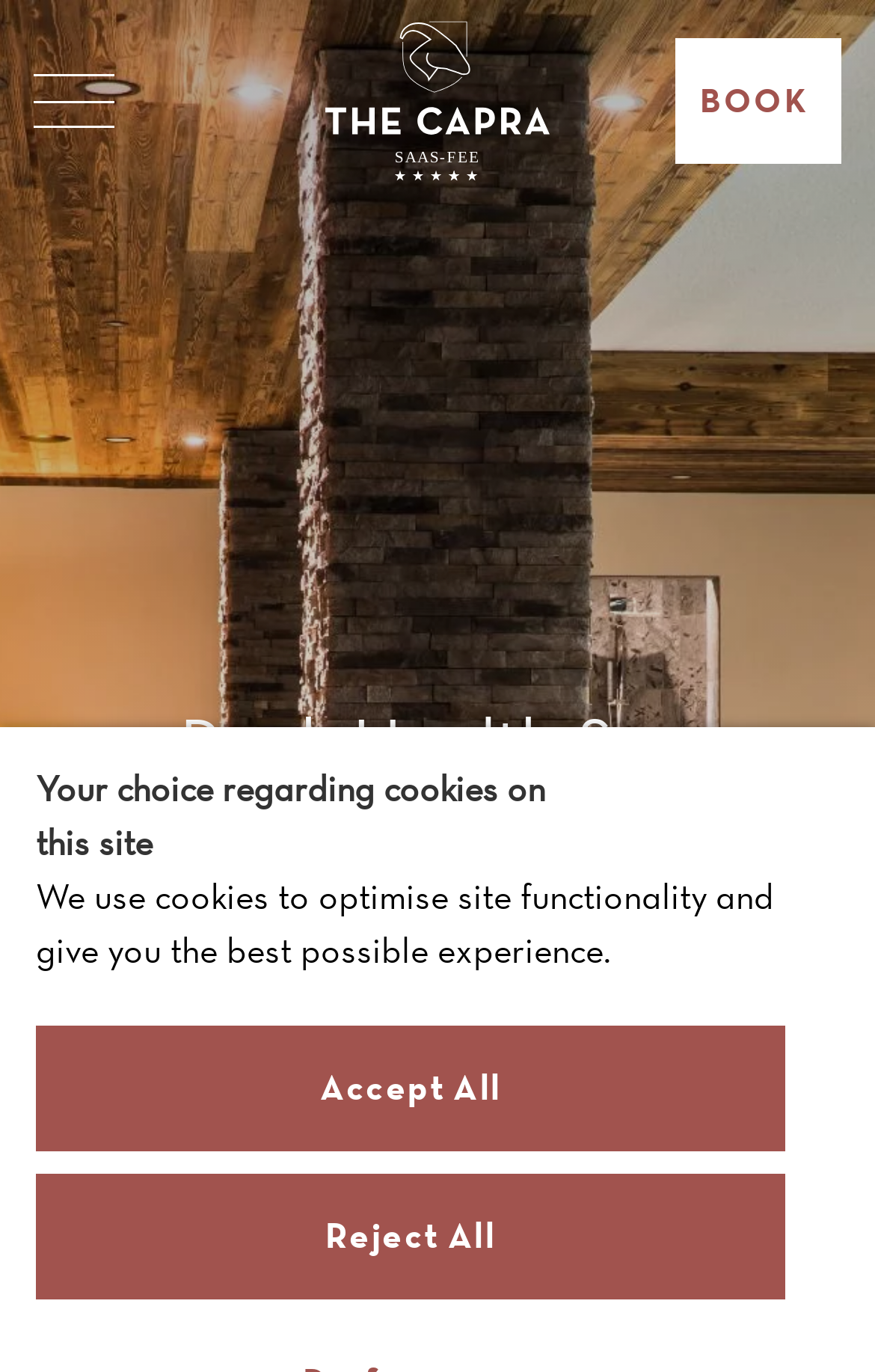What is the text below the link 'The Capra'? Examine the screenshot and reply using just one word or a brief phrase.

Explore